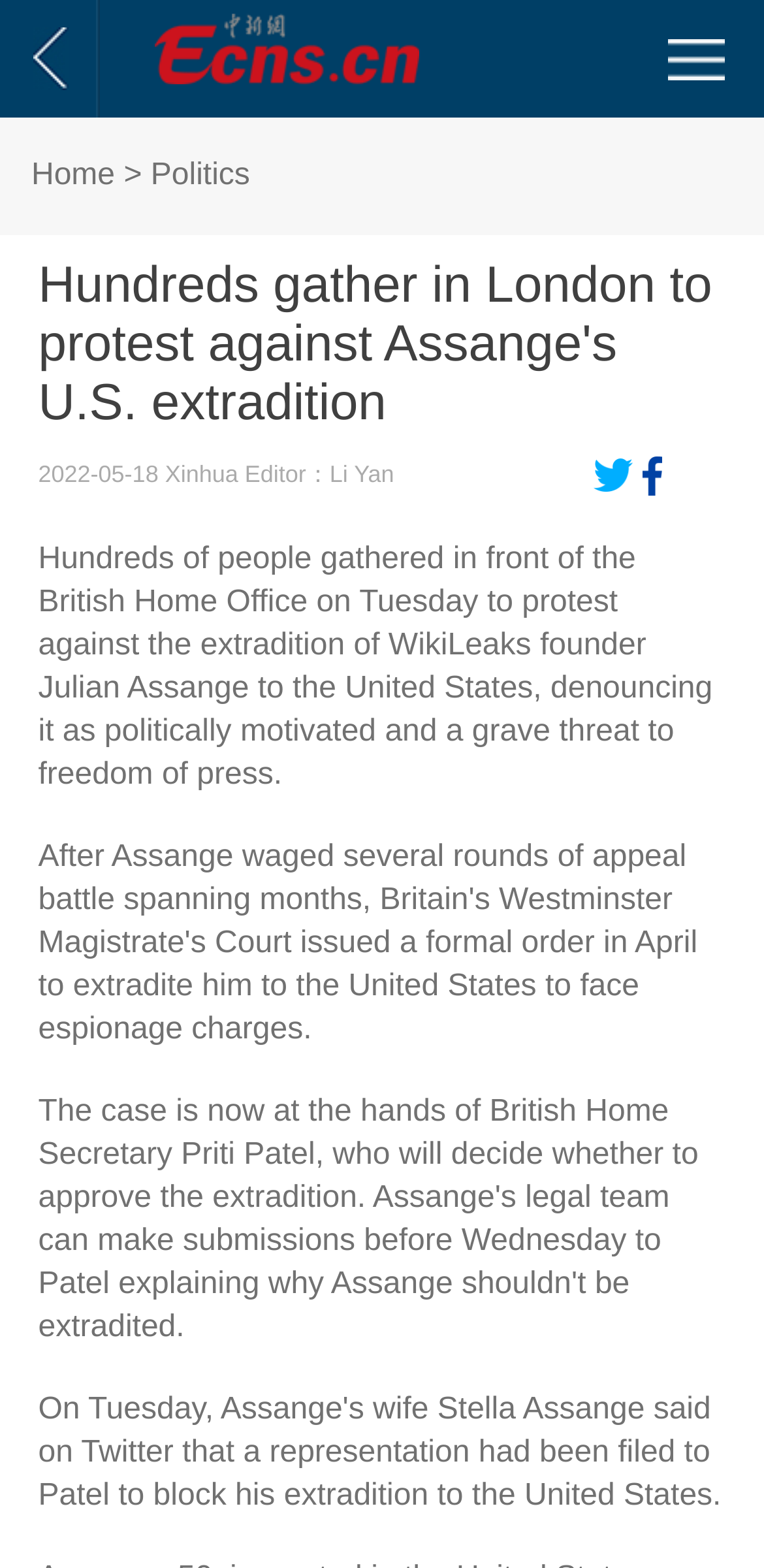With reference to the screenshot, provide a detailed response to the question below:
What is the location of the protest?

I found the location of the protest by reading the article content which states 'Hundreds of people gathered in front of the British Home Office on Tuesday to protest against the extradition of WikiLeaks founder Julian Assange to the United States'.